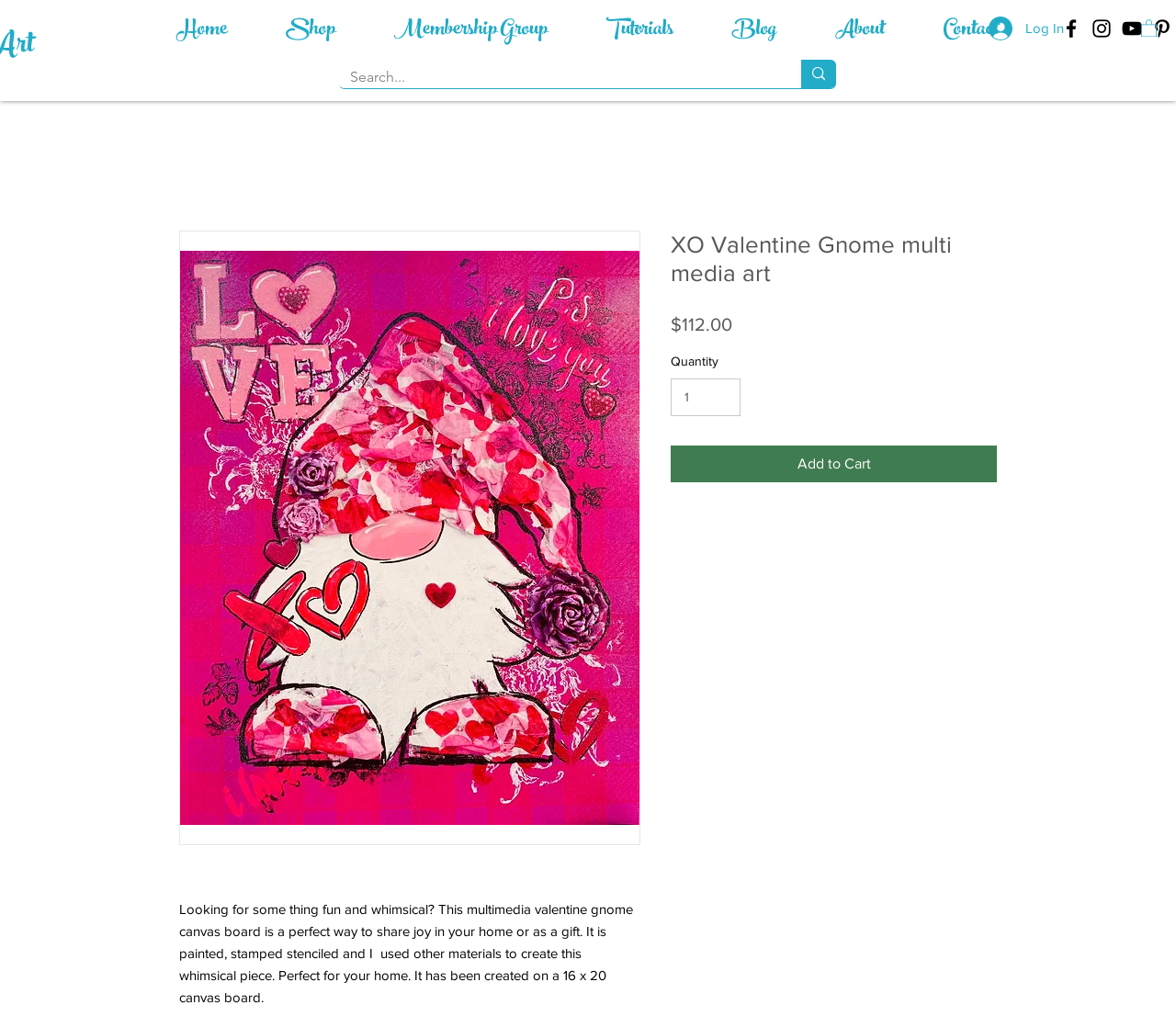Please find the bounding box coordinates of the clickable region needed to complete the following instruction: "Go to the home page". The bounding box coordinates must consist of four float numbers between 0 and 1, i.e., [left, top, right, bottom].

[0.126, 0.008, 0.217, 0.048]